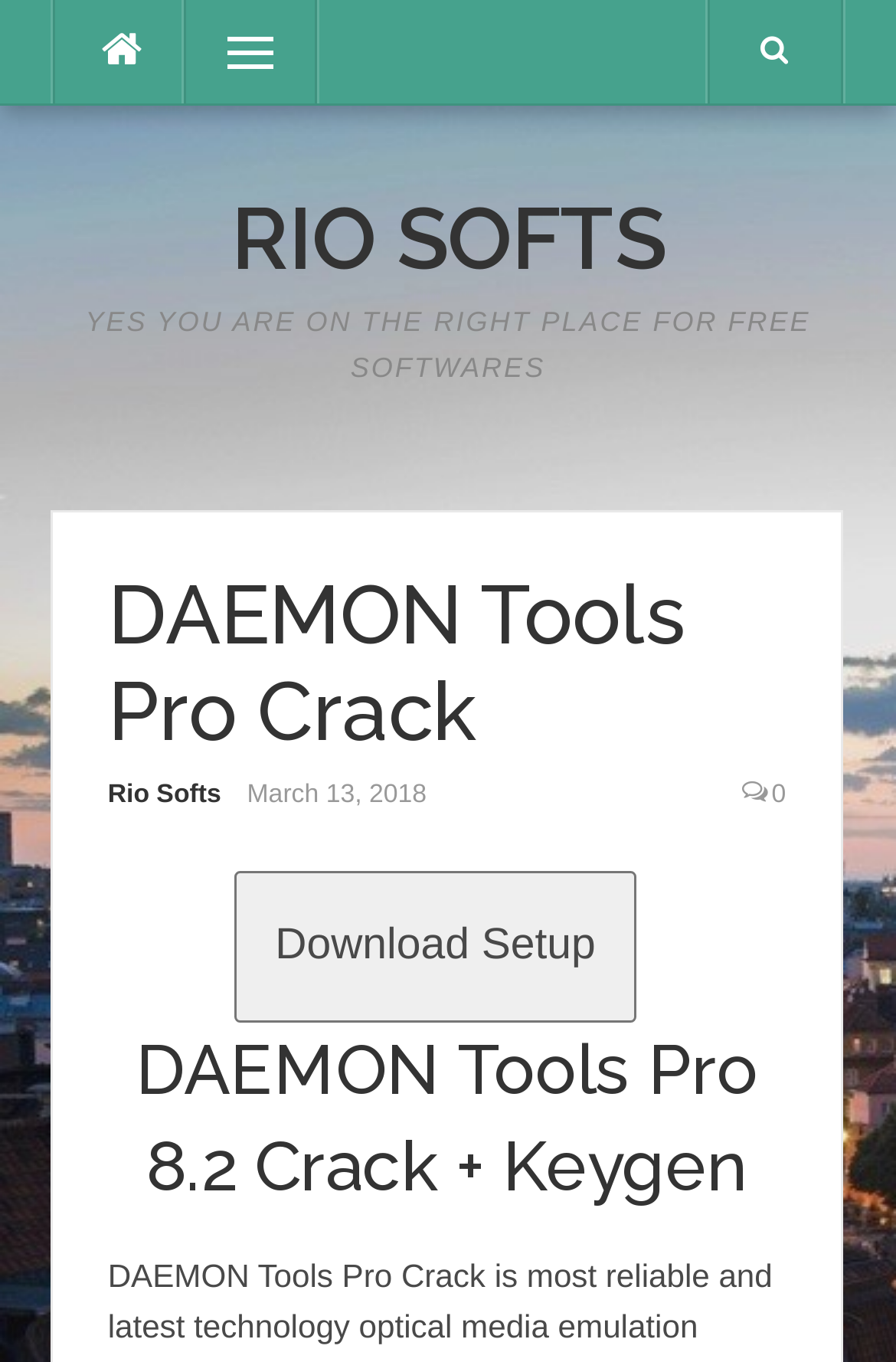Observe the image and answer the following question in detail: When was the webpage last updated?

The webpage contains a time element with the text 'March 13, 2018', which suggests that the webpage was last updated on this date.